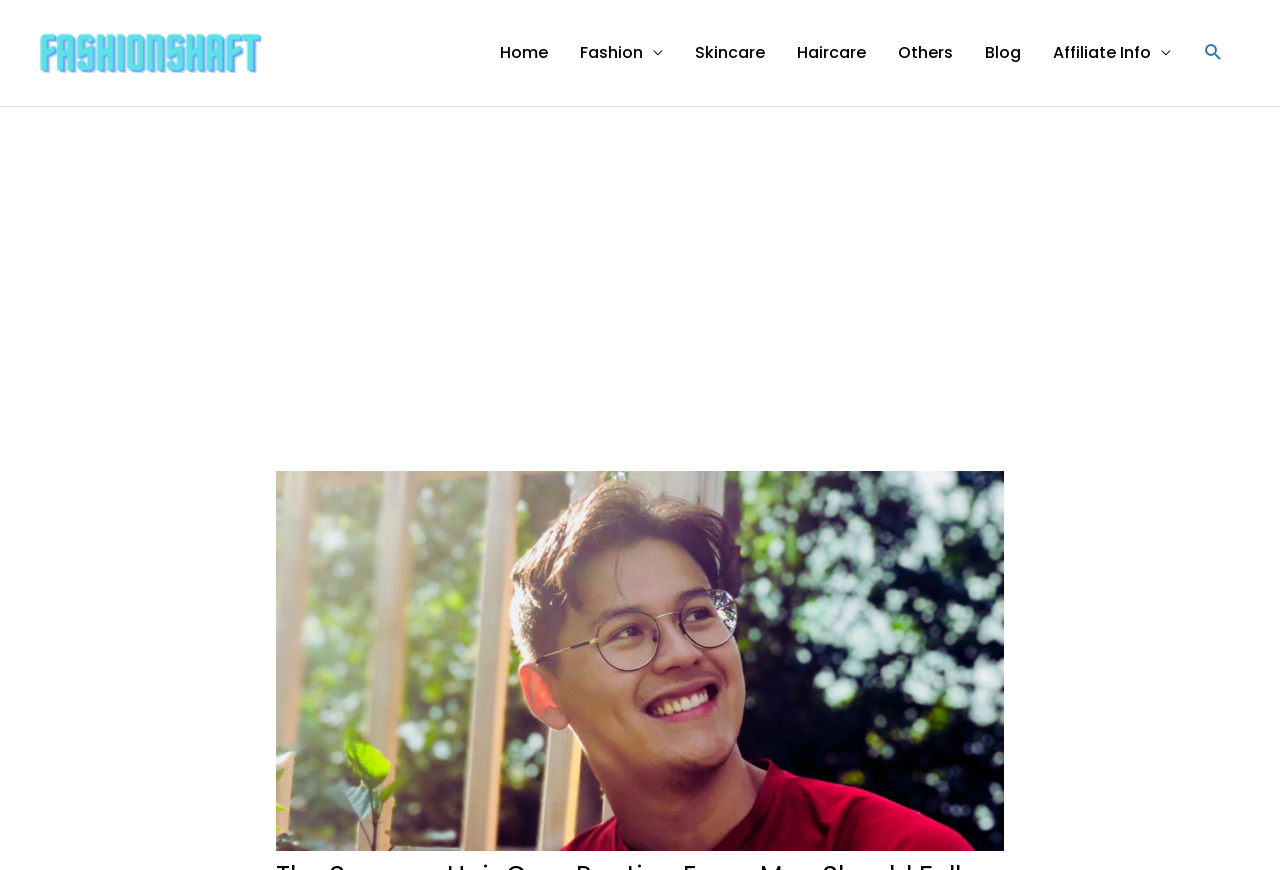Please look at the image and answer the question with a detailed explanation: Is the webpage about fashion only?

Although the webpage has a navigation link 'Fashion', it also has links to 'Skincare', 'Haircare', 'Others', and 'Blog', indicating that the webpage is not only about fashion.